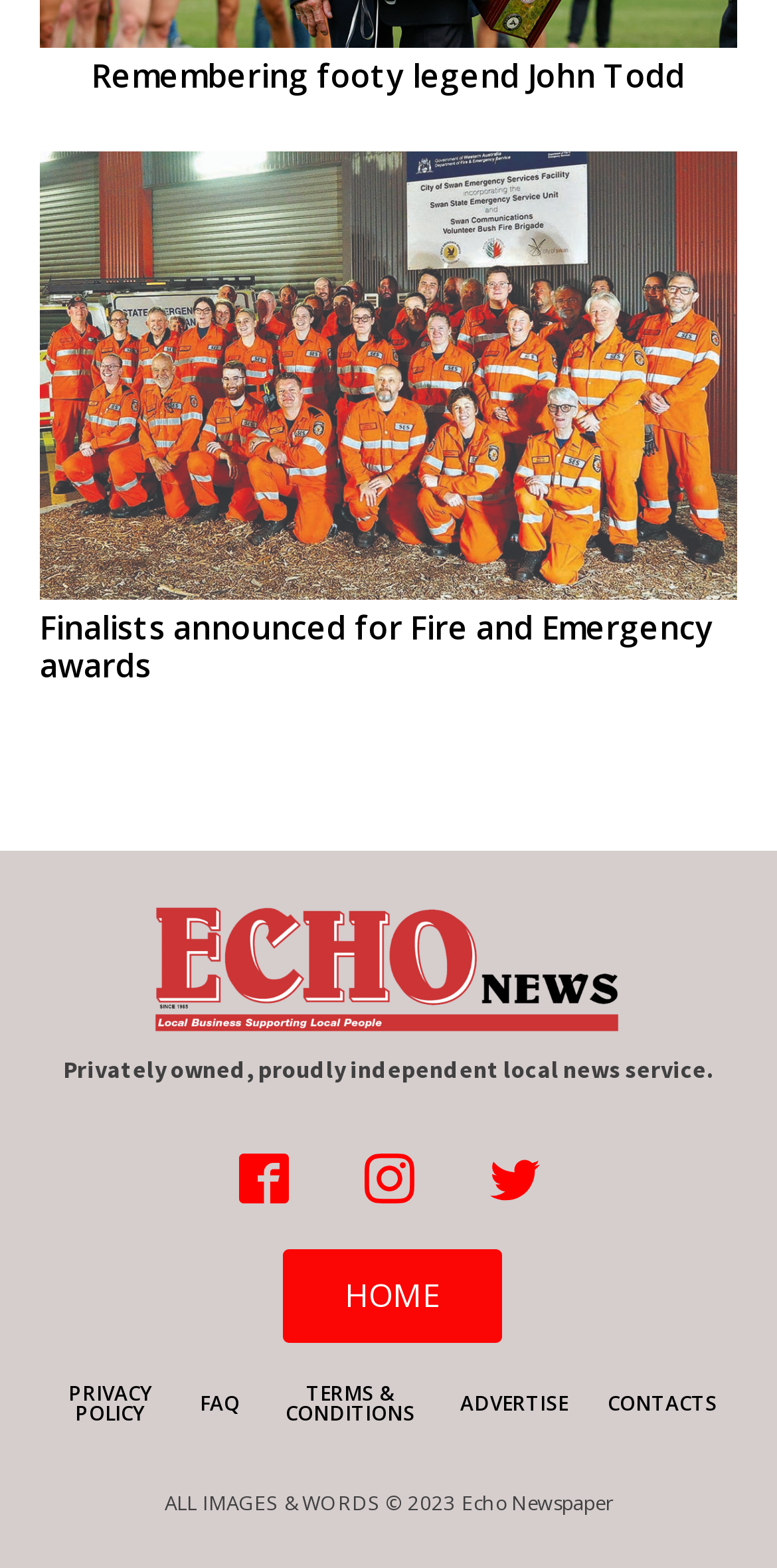Please specify the bounding box coordinates in the format (top-left x, top-left y, bottom-right x, bottom-right y), with values ranging from 0 to 1. Identify the bounding box for the UI component described as follows: Visit our Facebook

[0.274, 0.72, 0.403, 0.783]